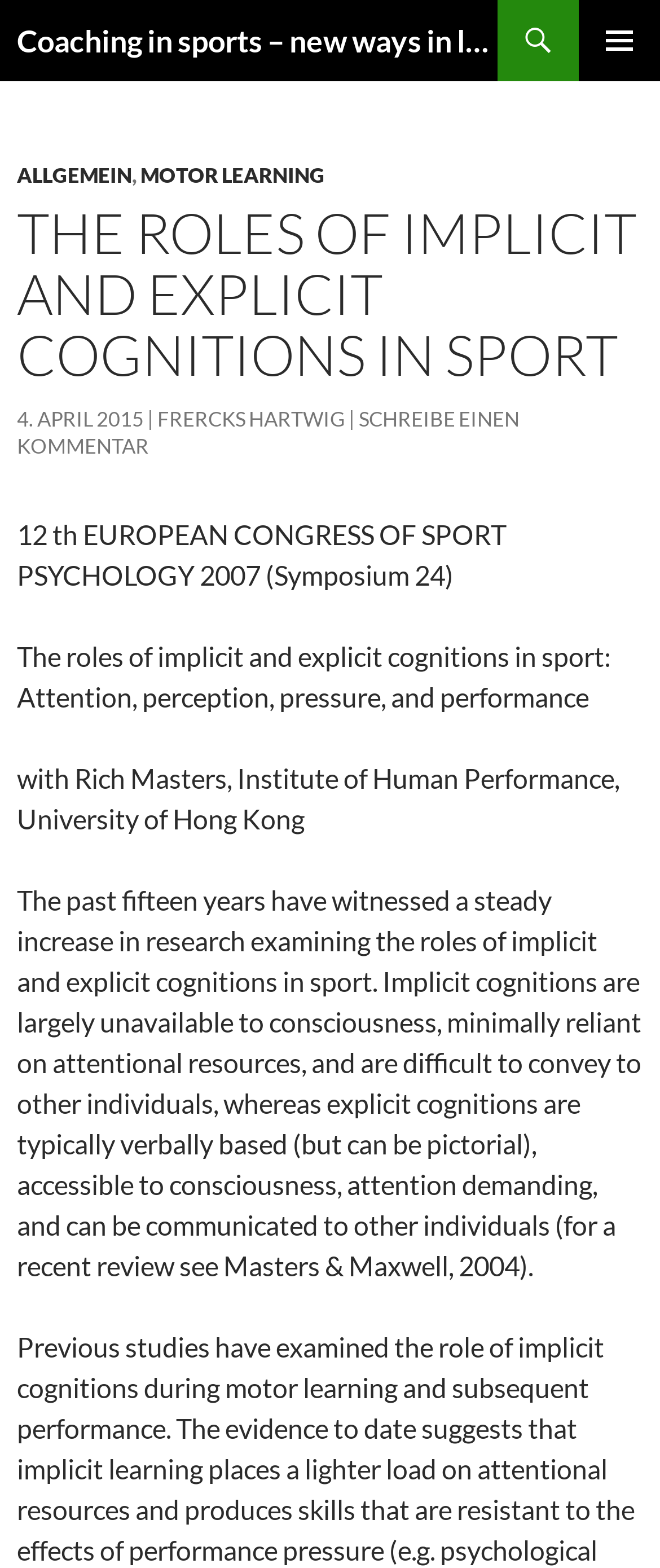Please provide a brief answer to the question using only one word or phrase: 
What is the topic of the 12th European Congress of Sport Psychology?

Symposium 24